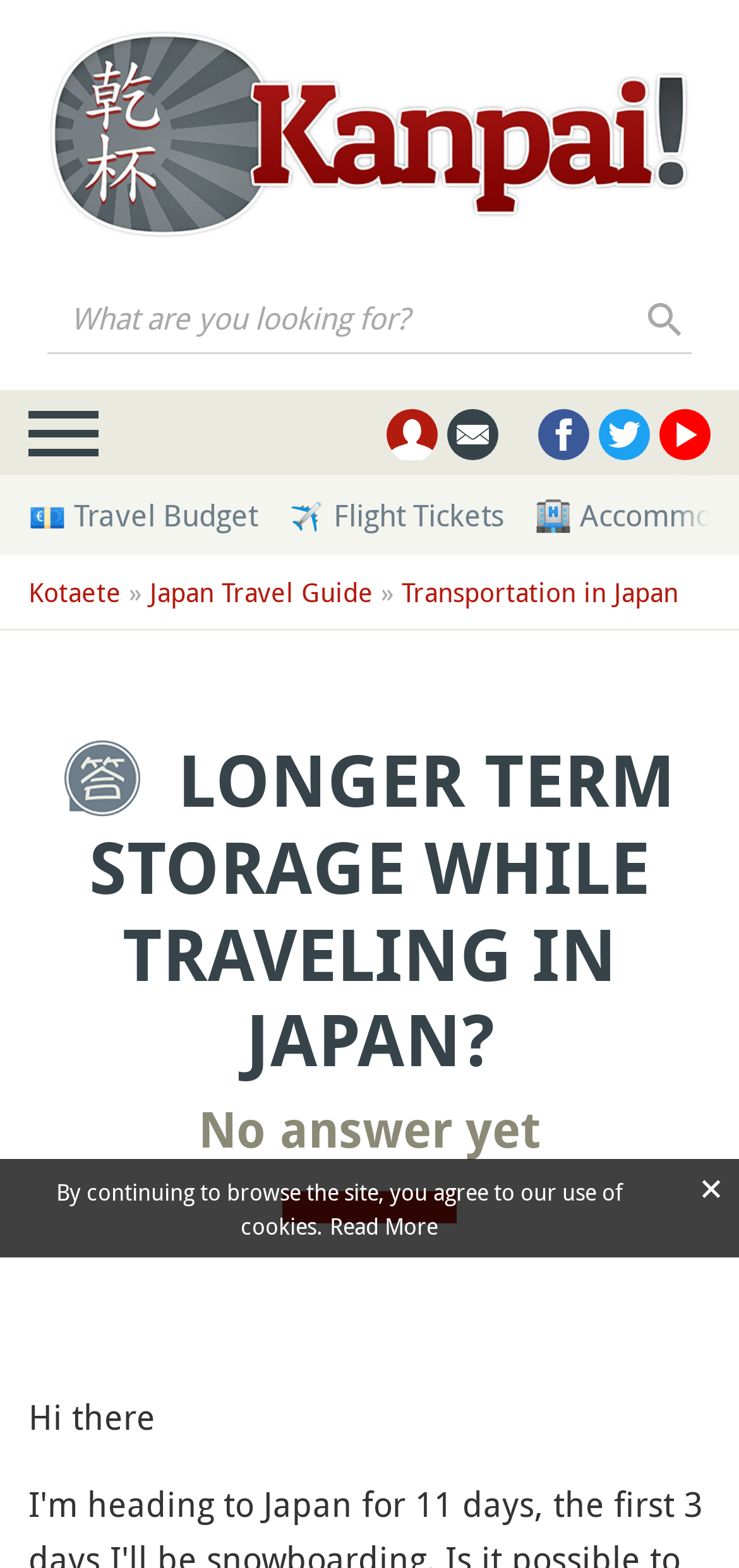What is the author's greeting?
Answer with a single word or short phrase according to what you see in the image.

Hi there